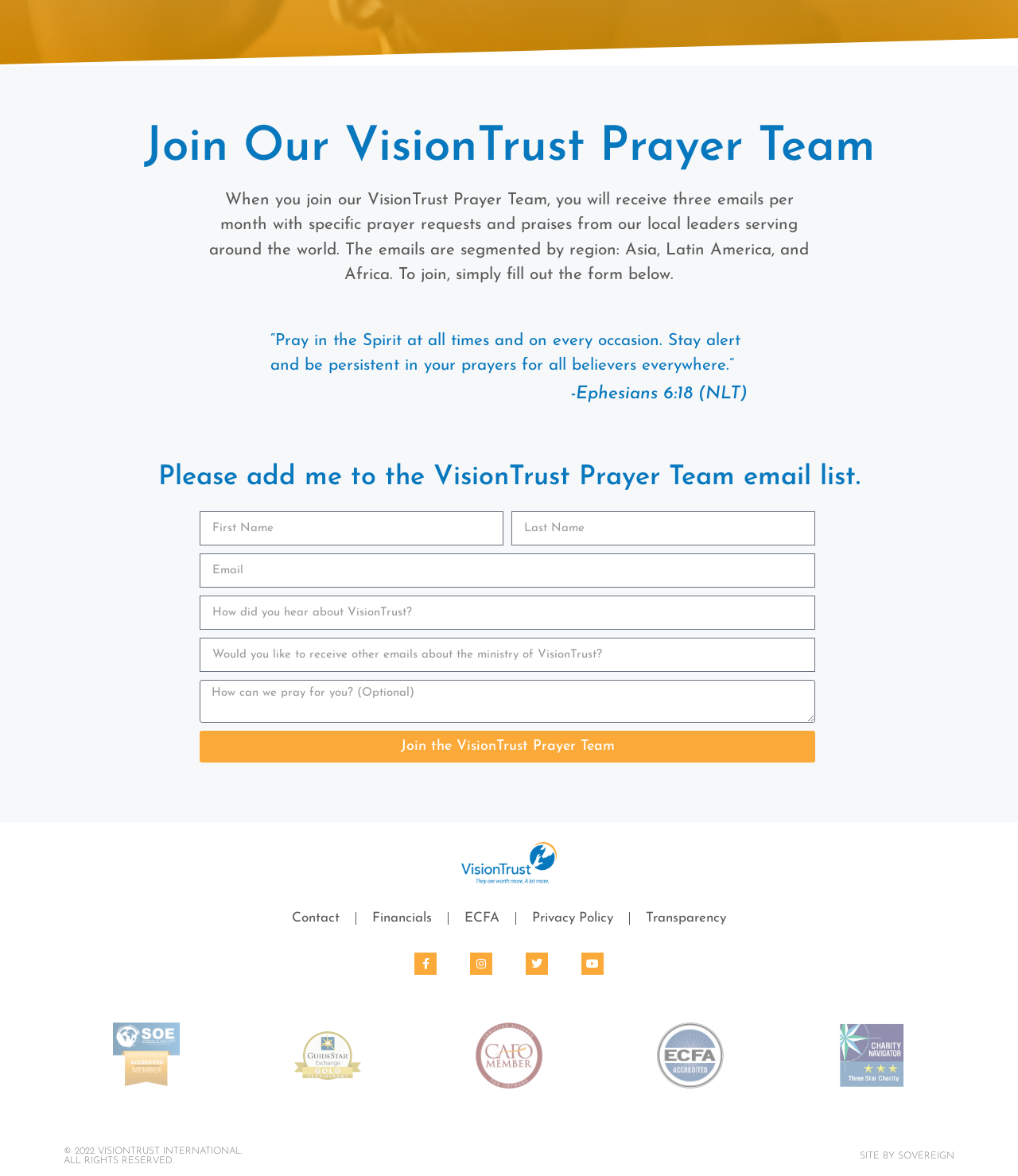Given the following UI element description: "Buy Sitewide Sales Now »", find the bounding box coordinates in the webpage screenshot.

None